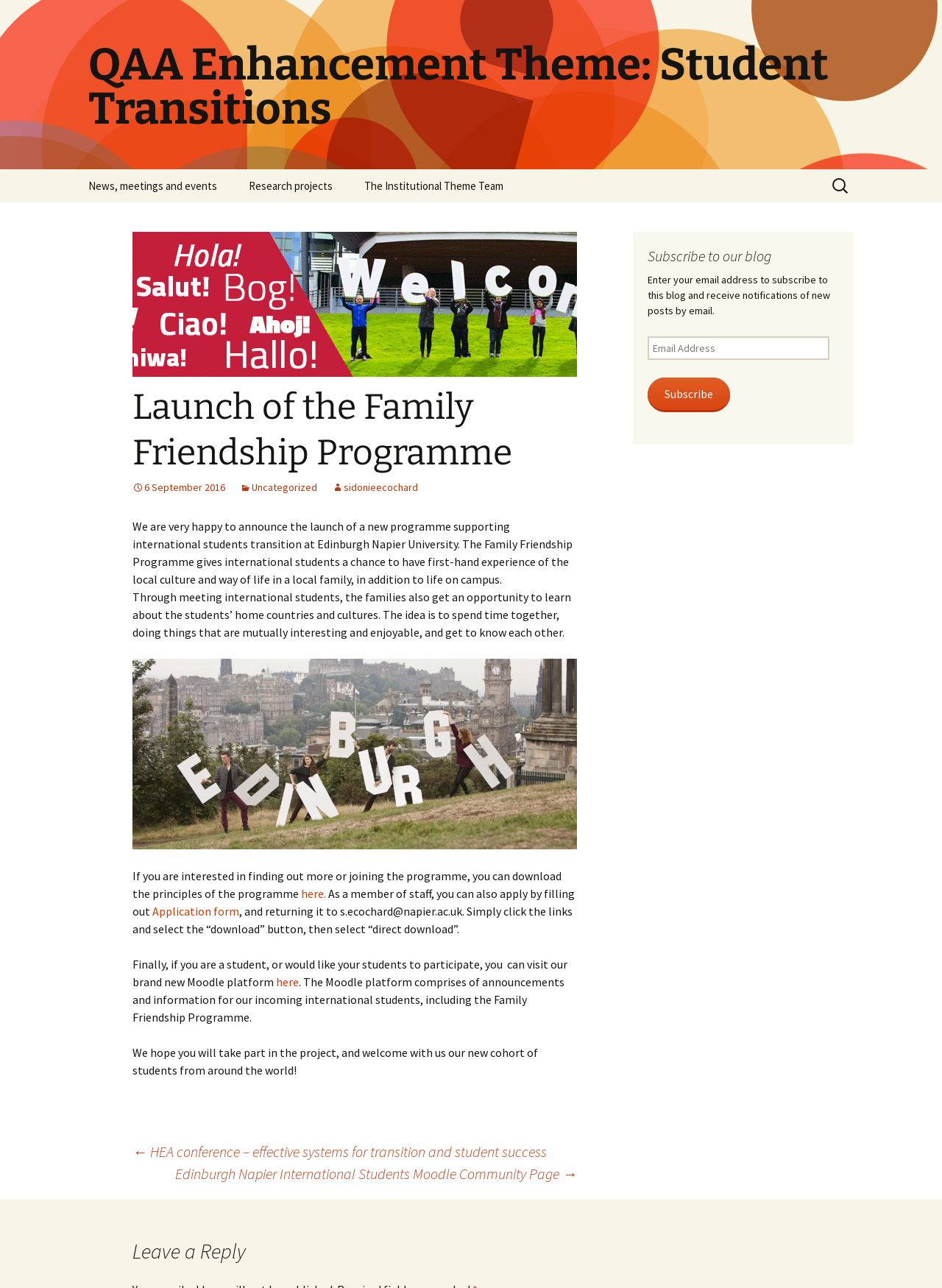Summarize the contents and layout of the webpage in detail.

The webpage is about the launch of the Family Friendship Programme at Edinburgh Napier University, which supports international students' transition. At the top, there is a link to "QAA Enhancement Theme: Student Transitions" and a skip-to-content link. Below these links, there are four navigation links: "News, meetings and events", "Research projects", "The Institutional Theme Team", and a search bar.

The main content of the webpage is an article about the Family Friendship Programme. The article has a heading "Launch of the Family Friendship Programme" and is dated September 6, 2016. The programme allows international students to have a local family experience and learn about the local culture. The article also mentions that the families can learn about the students' home countries and cultures.

The article is divided into several paragraphs, with links to download the programme's principles, an application form, and a Moodle platform for students. There are also links to previous and next blog posts.

At the bottom of the webpage, there is a section to leave a reply and a section to subscribe to the blog. The subscription section has a text box to enter an email address and a subscribe button.

There is one image on the webpage, which is a link to "Welcome to Edinburgh!".